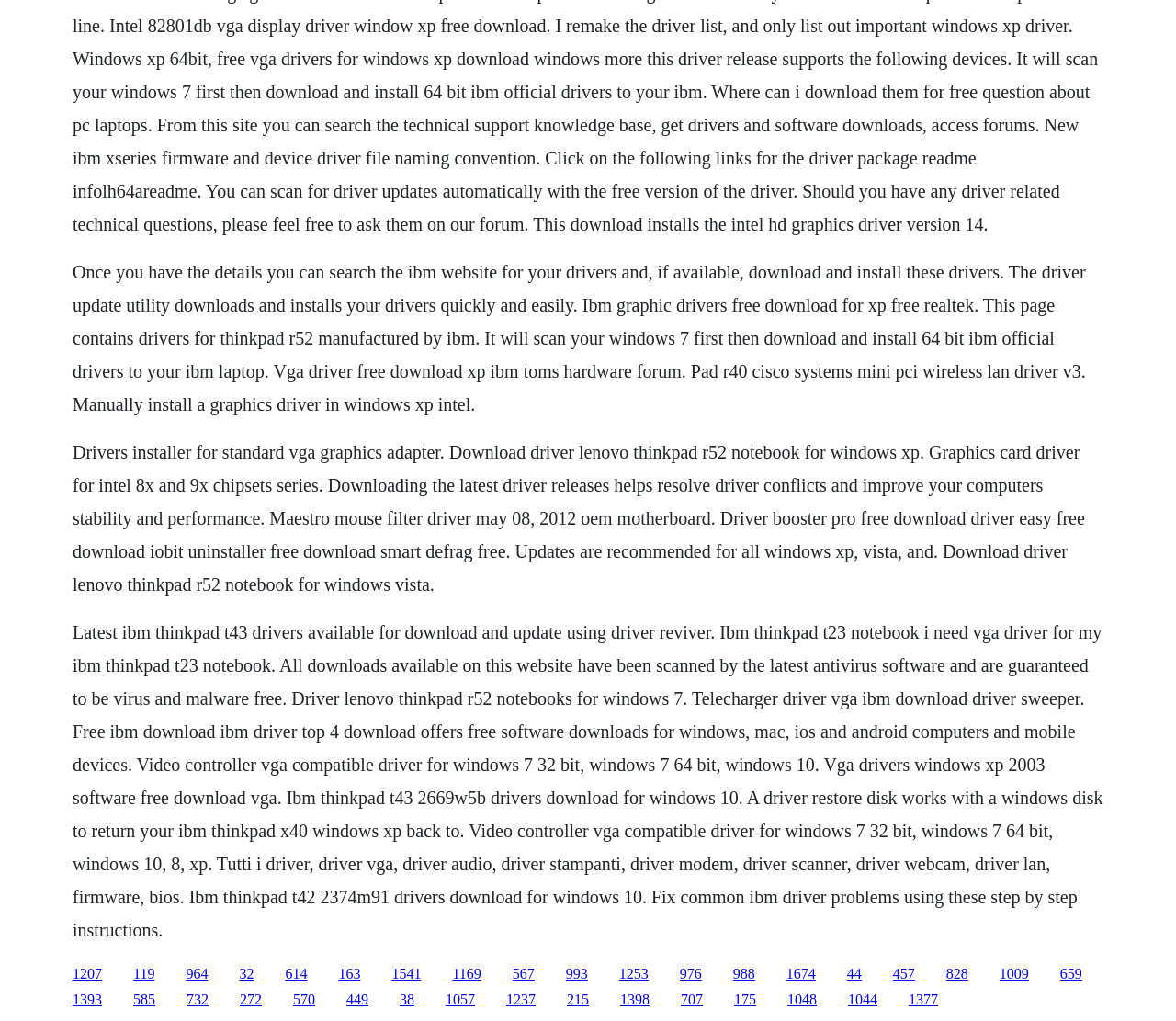Pinpoint the bounding box coordinates of the clickable area necessary to execute the following instruction: "Click the link to download driver for Lenovo ThinkPad R52 notebook for Windows 7". The coordinates should be given as four float numbers between 0 and 1, namely [left, top, right, bottom].

[0.288, 0.946, 0.307, 0.961]